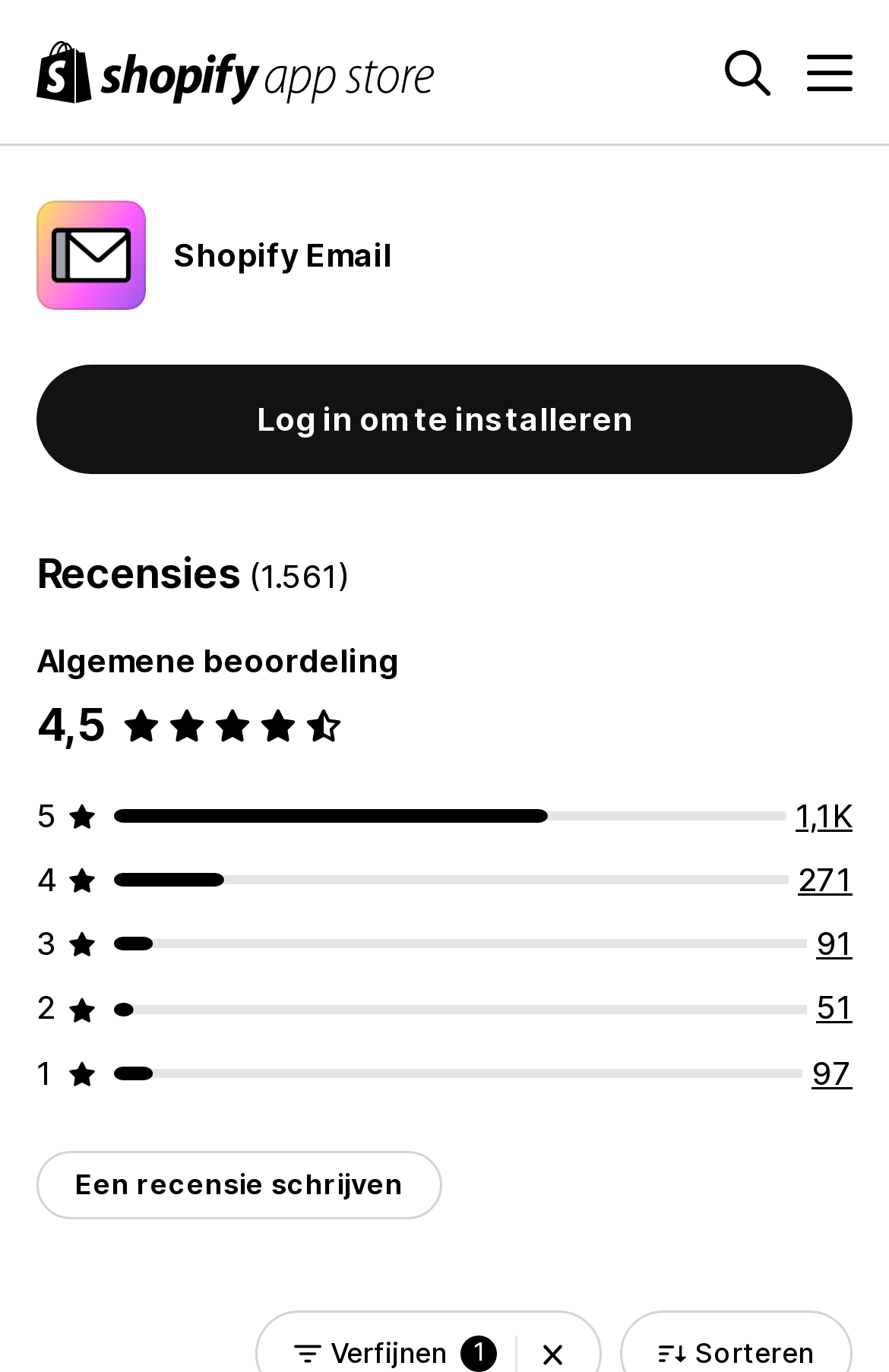Please identify the bounding box coordinates of the area that needs to be clicked to follow this instruction: "Click the Shopify Email logo".

[0.041, 0.029, 0.49, 0.076]